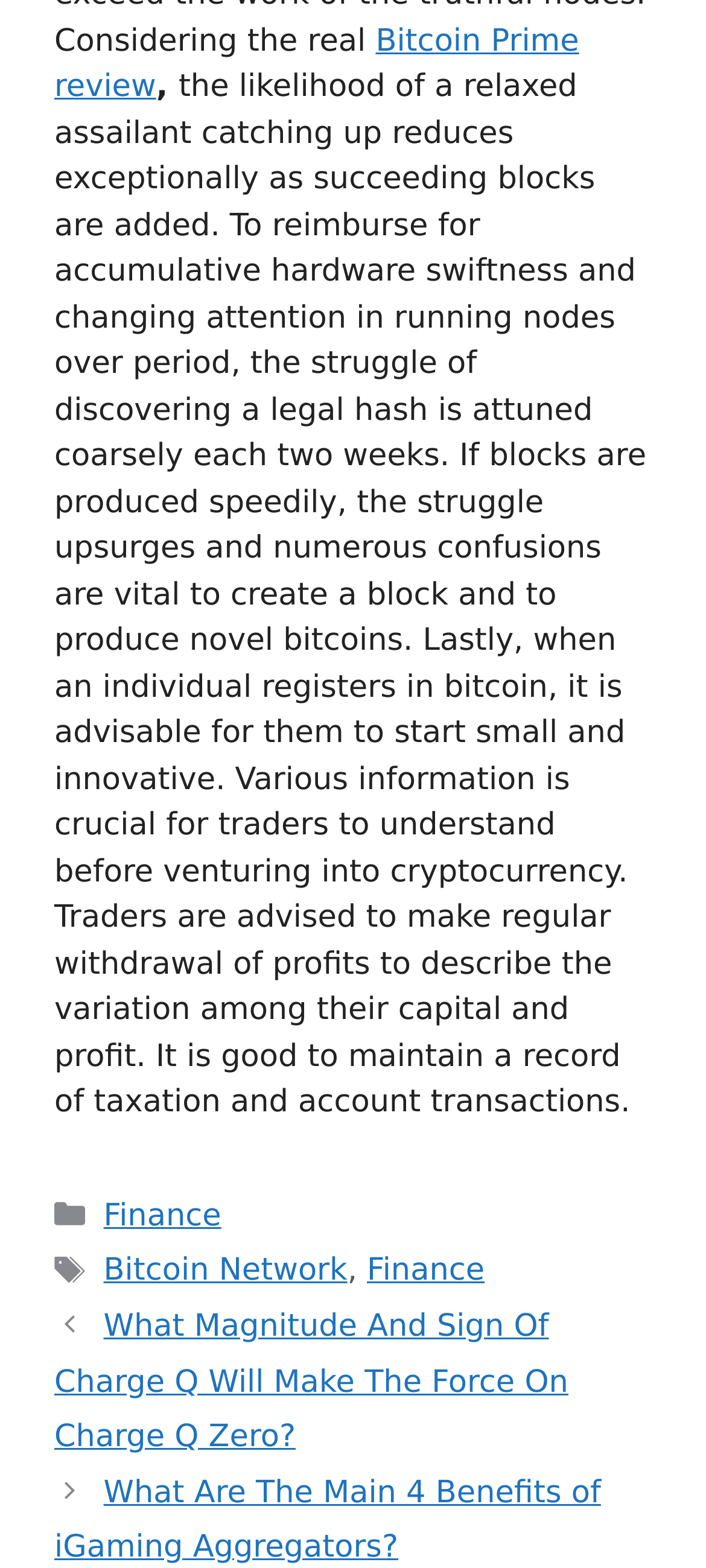What is the purpose of adjusting the struggle of discovering a legal hash?
Please provide a single word or phrase based on the screenshot.

To reimburse for hardware swiftness